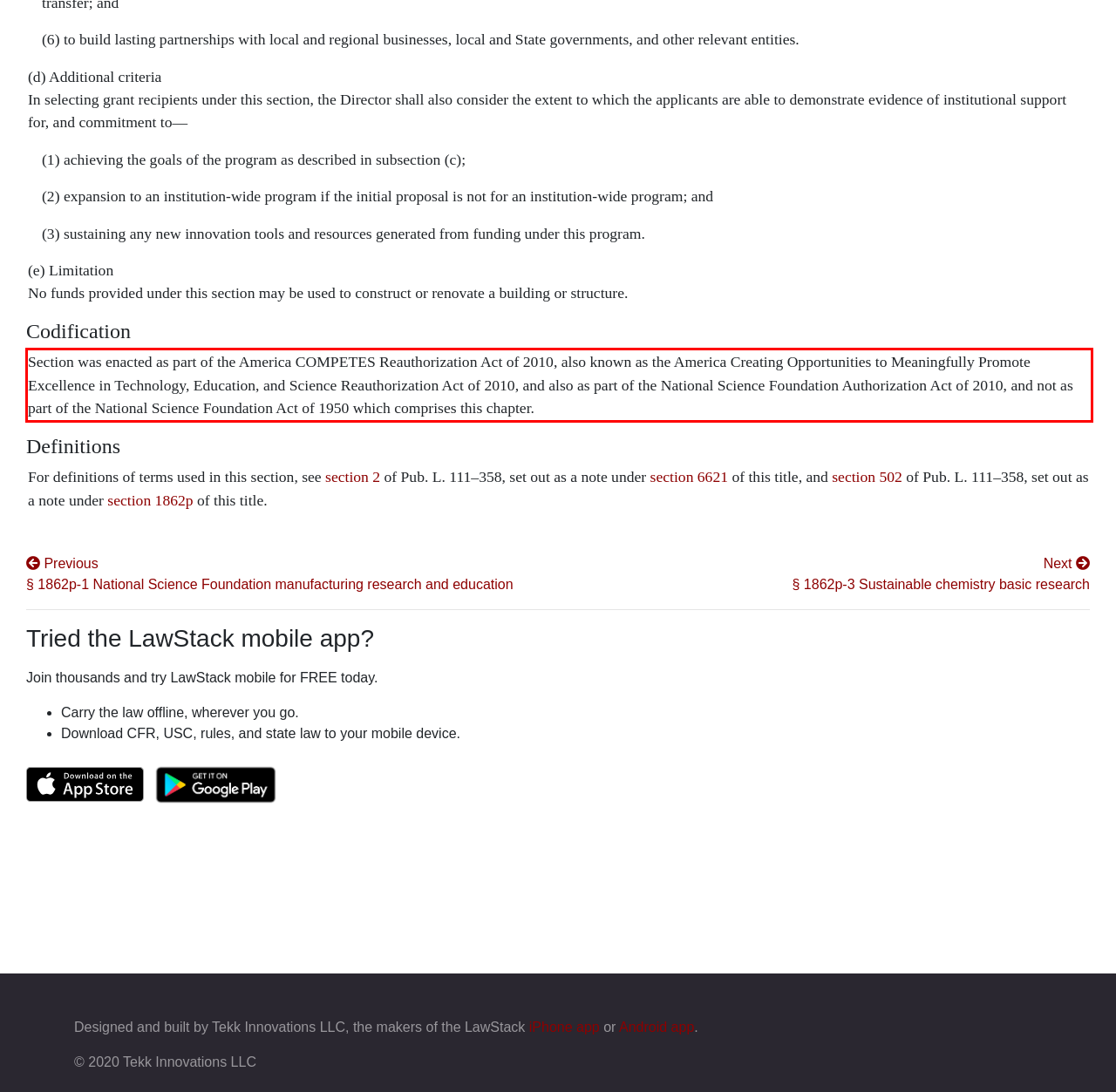You are presented with a screenshot containing a red rectangle. Extract the text found inside this red bounding box.

Section was enacted as part of the America COMPETES Reauthorization Act of 2010, also known as the America Creating Opportunities to Meaningfully Promote Excellence in Technology, Education, and Science Reauthorization Act of 2010, and also as part of the National Science Foundation Authorization Act of 2010, and not as part of the National Science Foundation Act of 1950 which comprises this chapter.